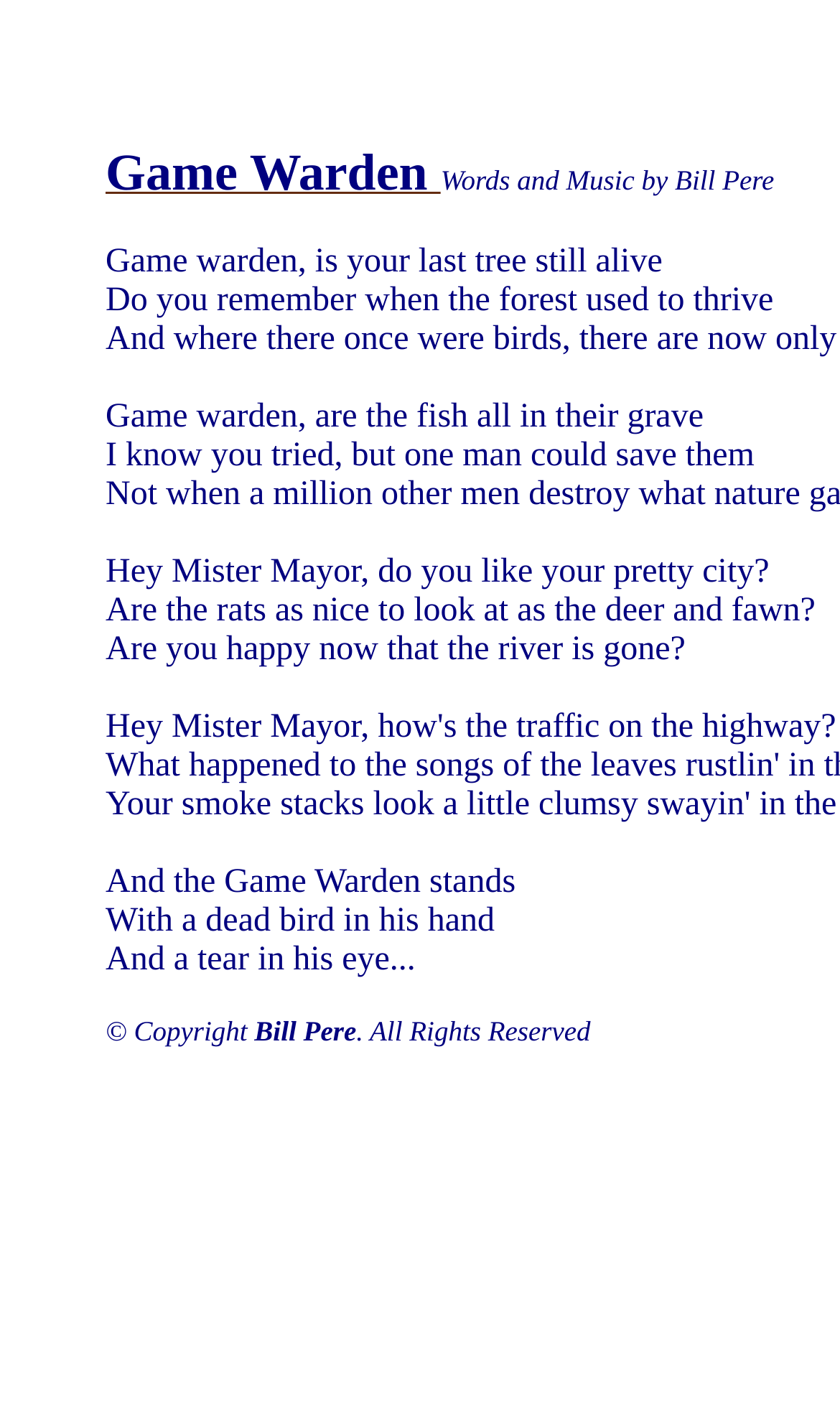Answer this question using a single word or a brief phrase:
What is the first line of the song lyrics?

Do you remember when the forest used to thrive